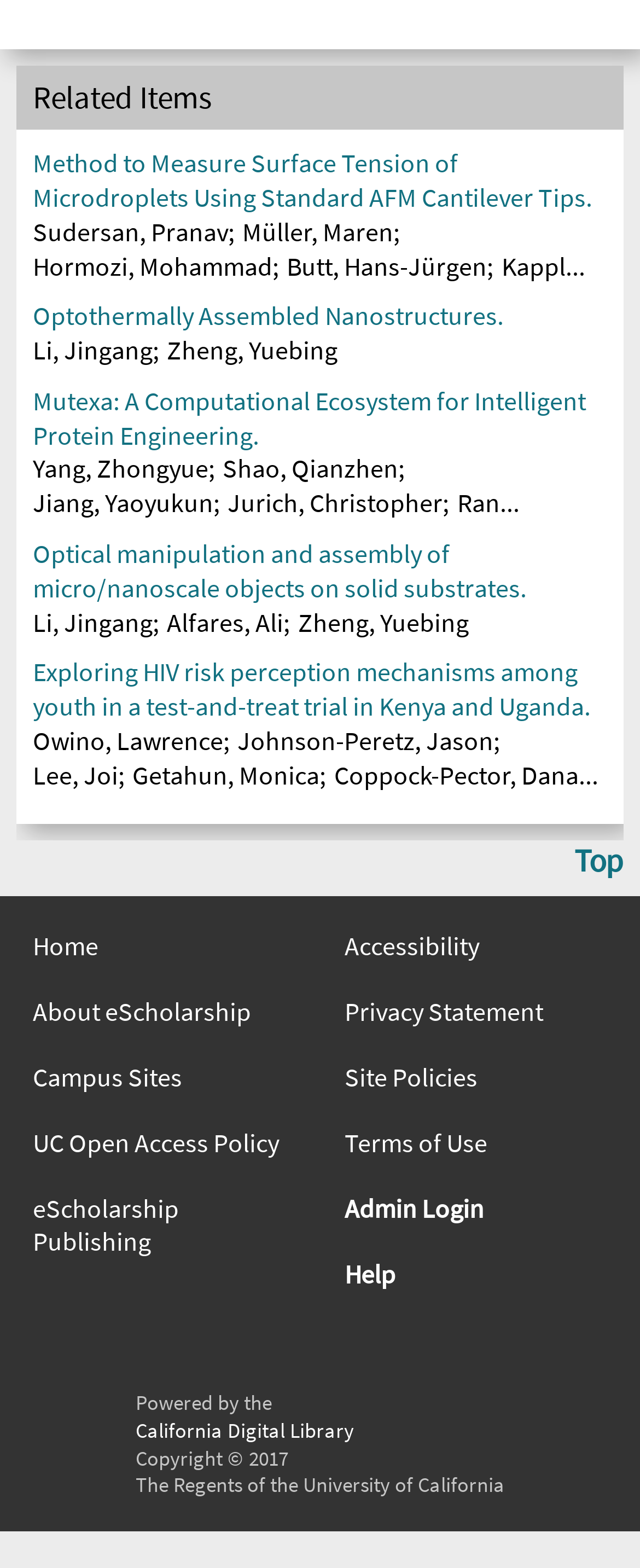Identify the bounding box coordinates of the section to be clicked to complete the task described by the following instruction: "Click on 'eScholarship, University of California'". The coordinates should be four float numbers between 0 and 1, formatted as [left, top, right, bottom].

[0.16, 0.844, 0.84, 0.865]